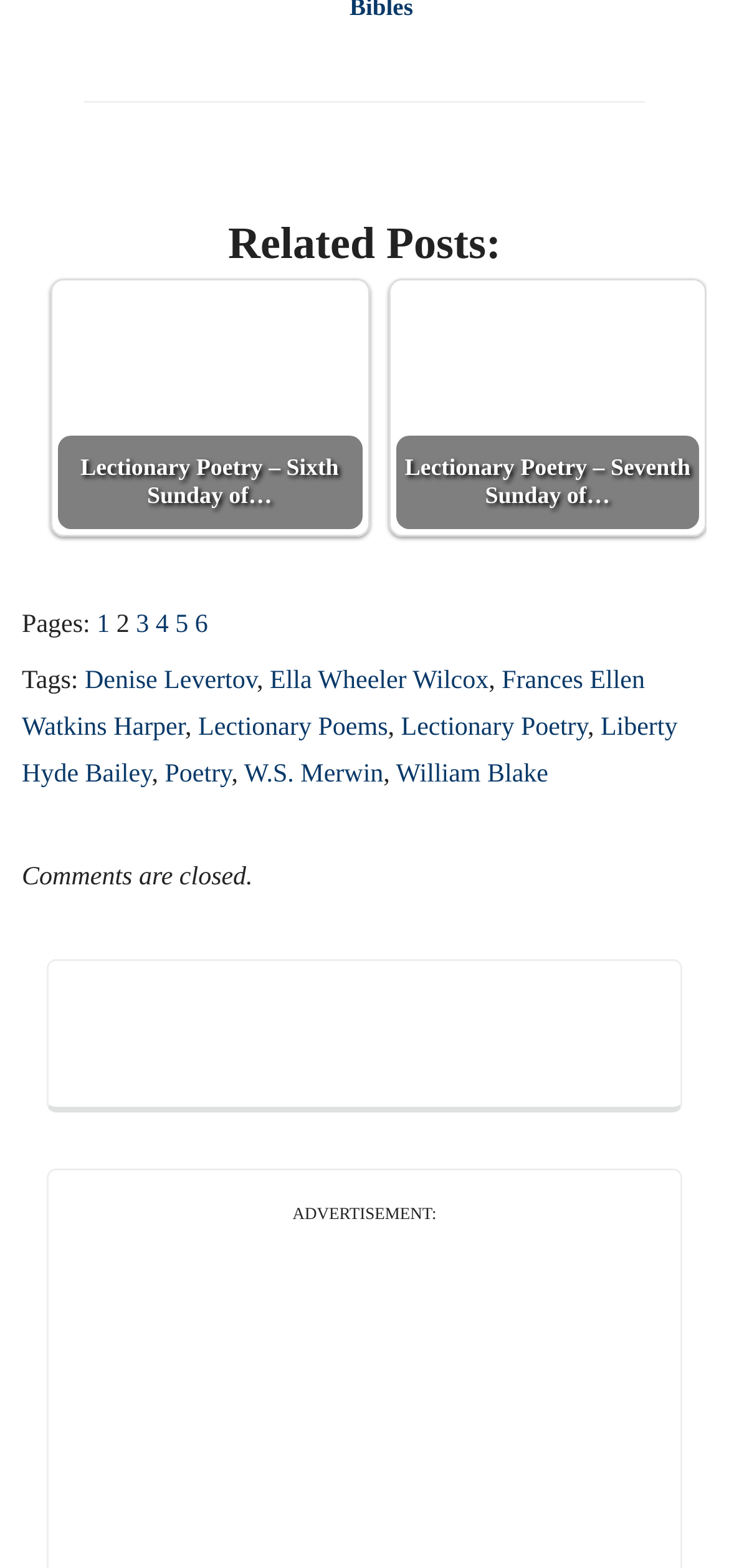What social media platforms are available?
Look at the image and provide a short answer using one word or a phrase.

Facebook, Twitter, RSS